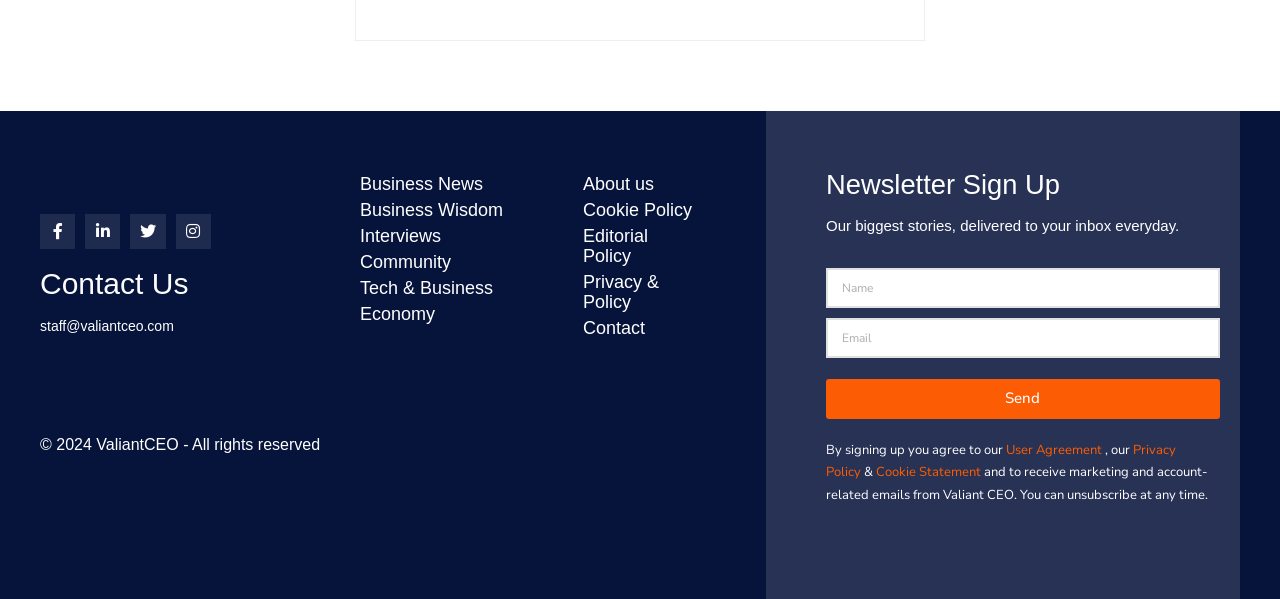Please respond in a single word or phrase: 
What is the email address to contact the staff?

staff@valiantceo.com